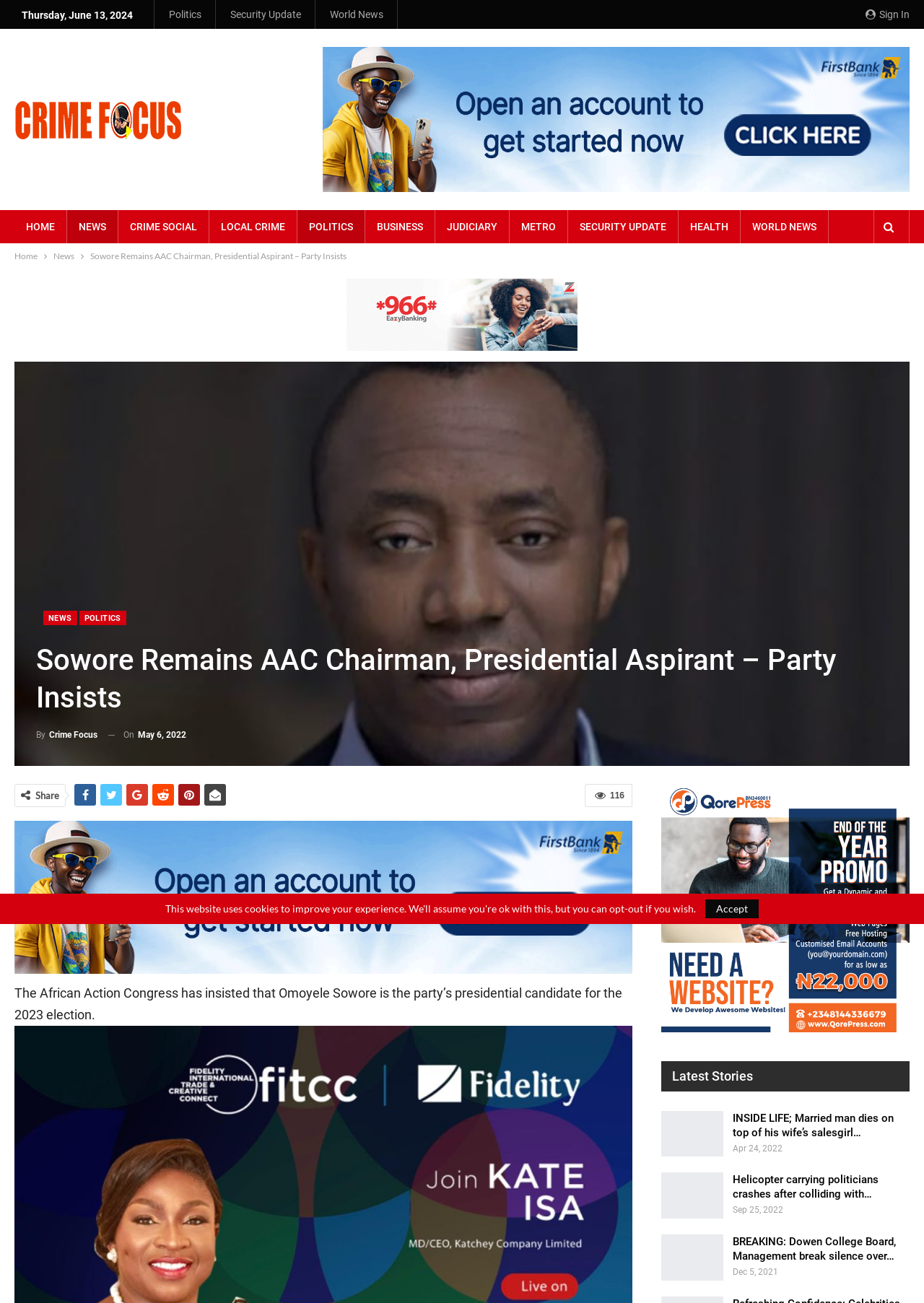How many comments does the news article have?
Based on the image, please offer an in-depth response to the question.

The answer can be found in the comment section of the webpage, where it is stated that there are '116' comments on the article.